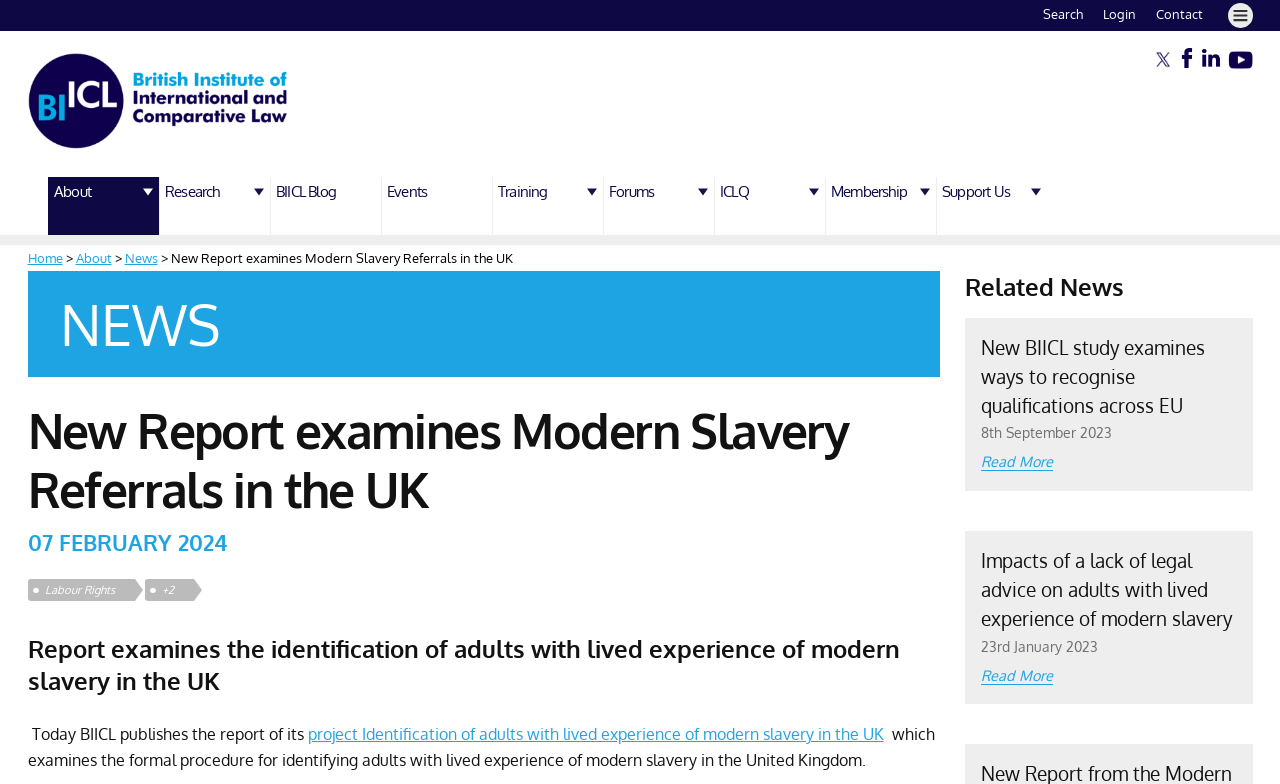Can you extract the headline from the webpage for me?

New Report examines Modern Slavery Referrals in the UK